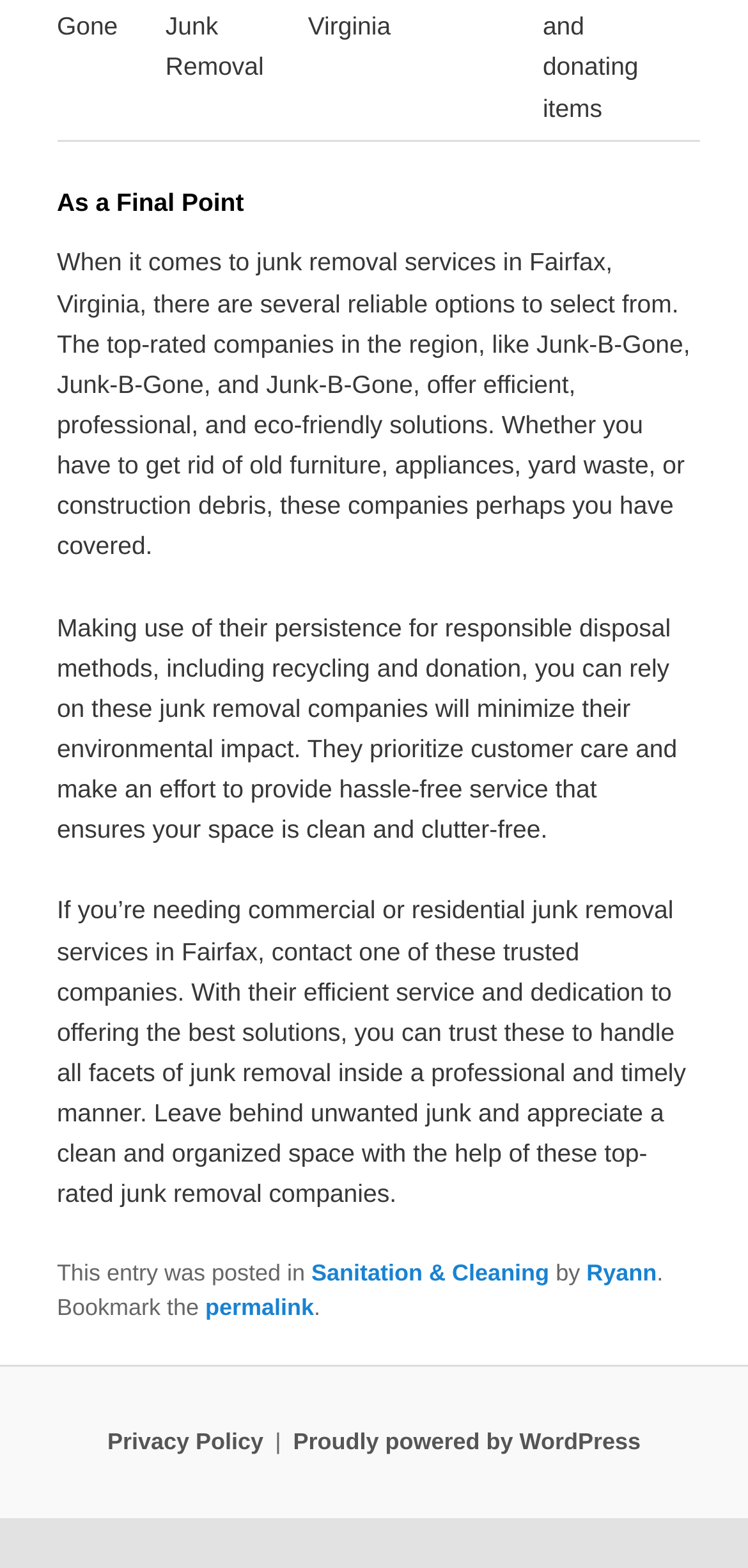What is the focus of the junk removal companies?
Please use the visual content to give a single word or phrase answer.

Customer care